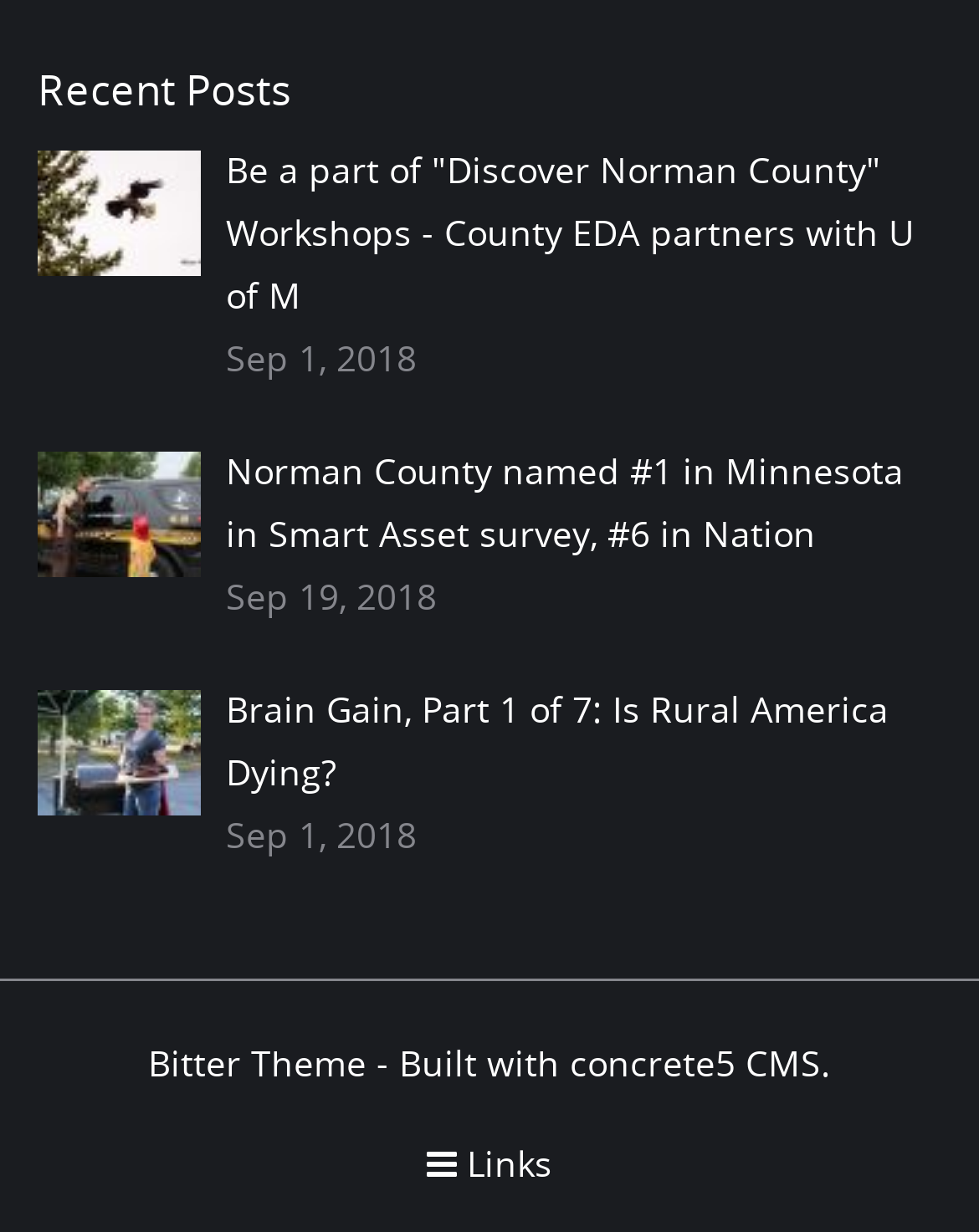Please identify the bounding box coordinates of the element that needs to be clicked to execute the following command: "learn about 'Be a part of' workshops". Provide the bounding box using four float numbers between 0 and 1, formatted as [left, top, right, bottom].

[0.038, 0.15, 0.231, 0.189]